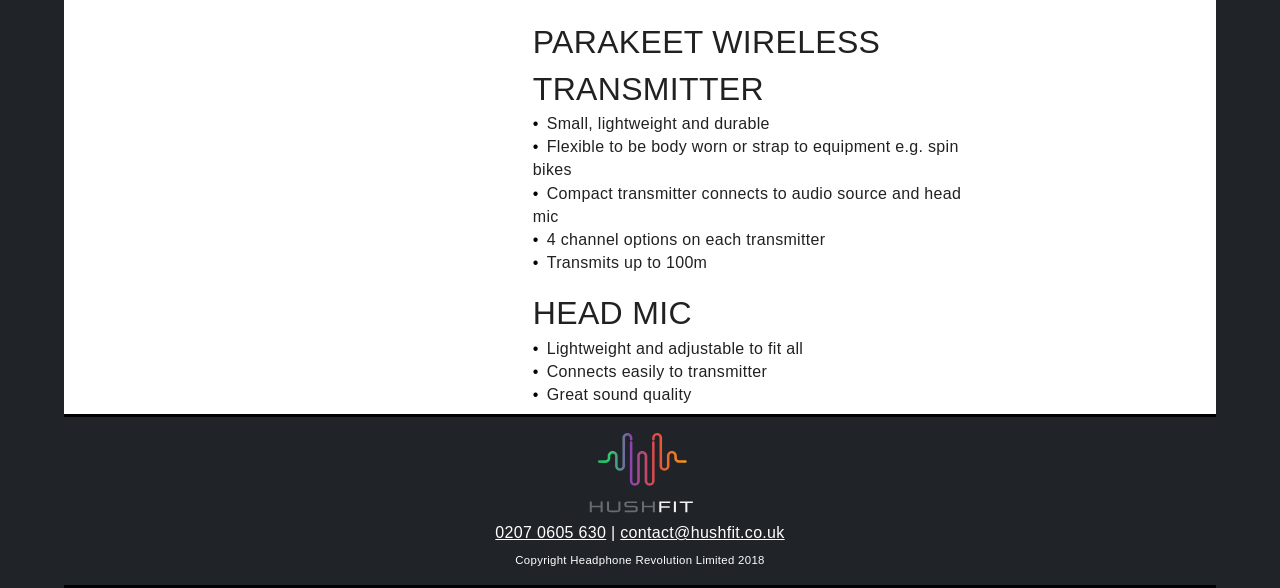Provide a brief response to the question below using a single word or phrase: 
What is the name of the wireless transmitter?

PARAKEET WIRELESS TRANSMITTER